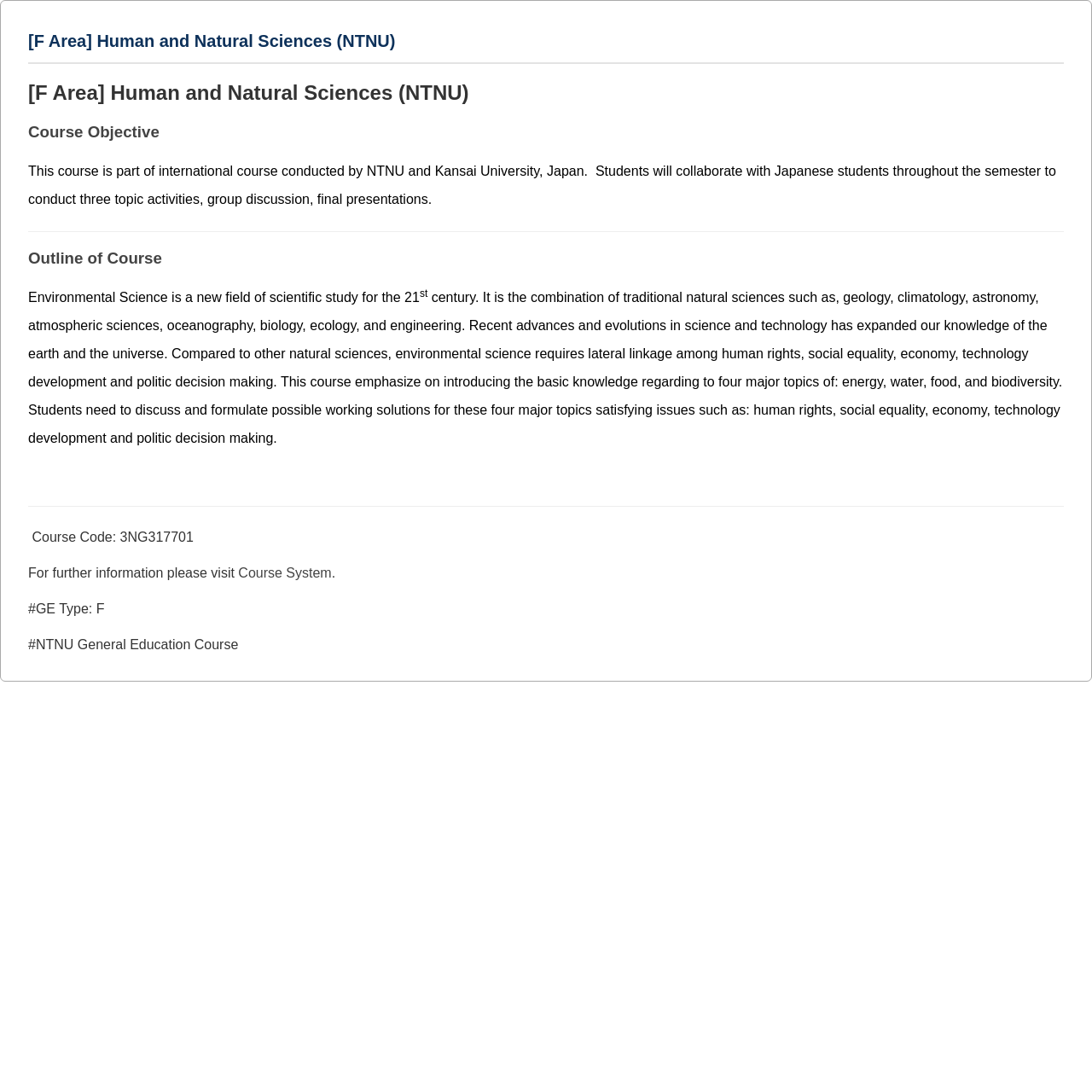What are the four major topics of environmental science?
From the screenshot, provide a brief answer in one word or phrase.

Energy, water, food, and biodiversity